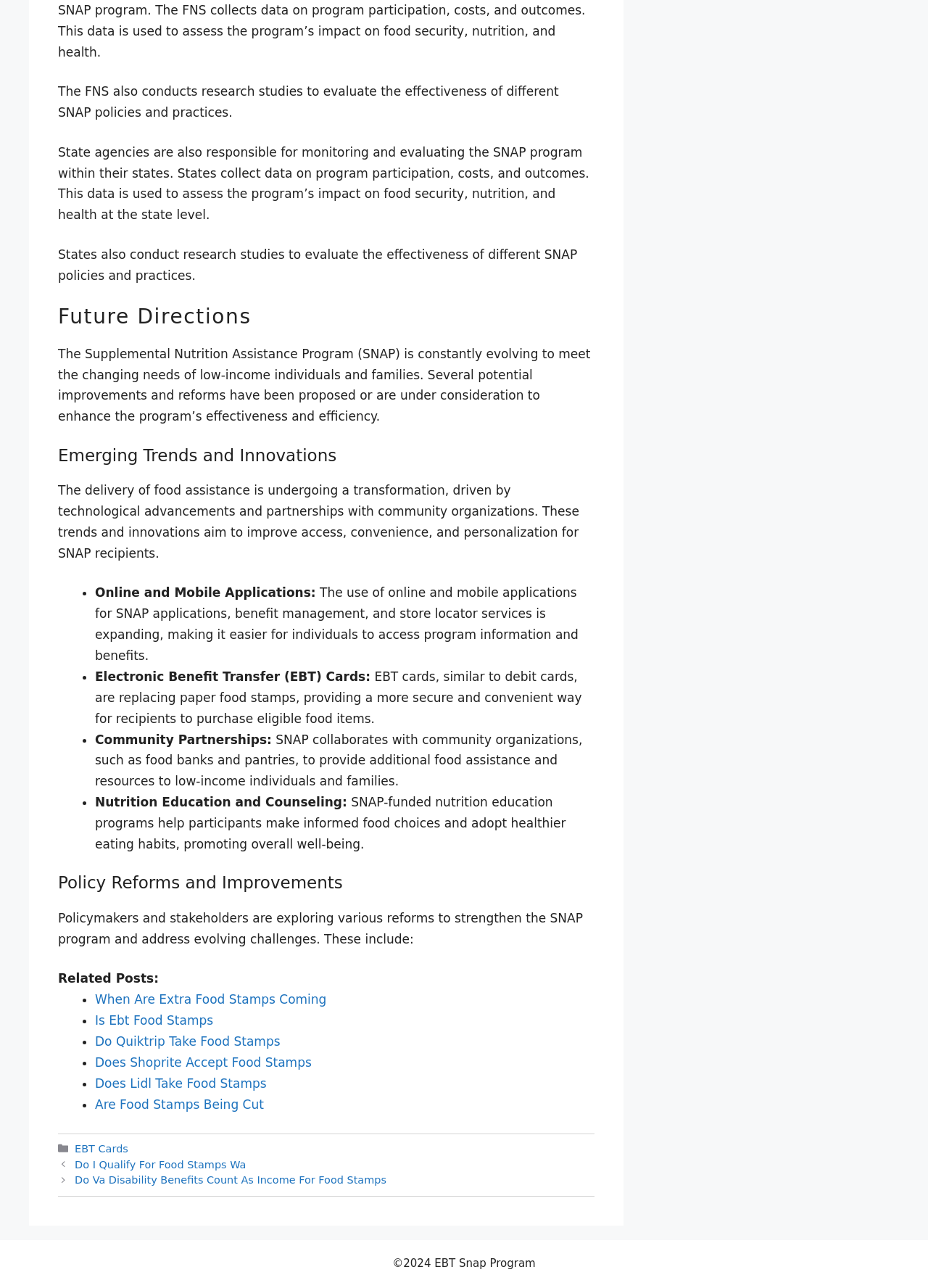Identify the bounding box of the UI element that matches this description: "Does Shoprite Accept Food Stamps".

[0.102, 0.819, 0.336, 0.83]